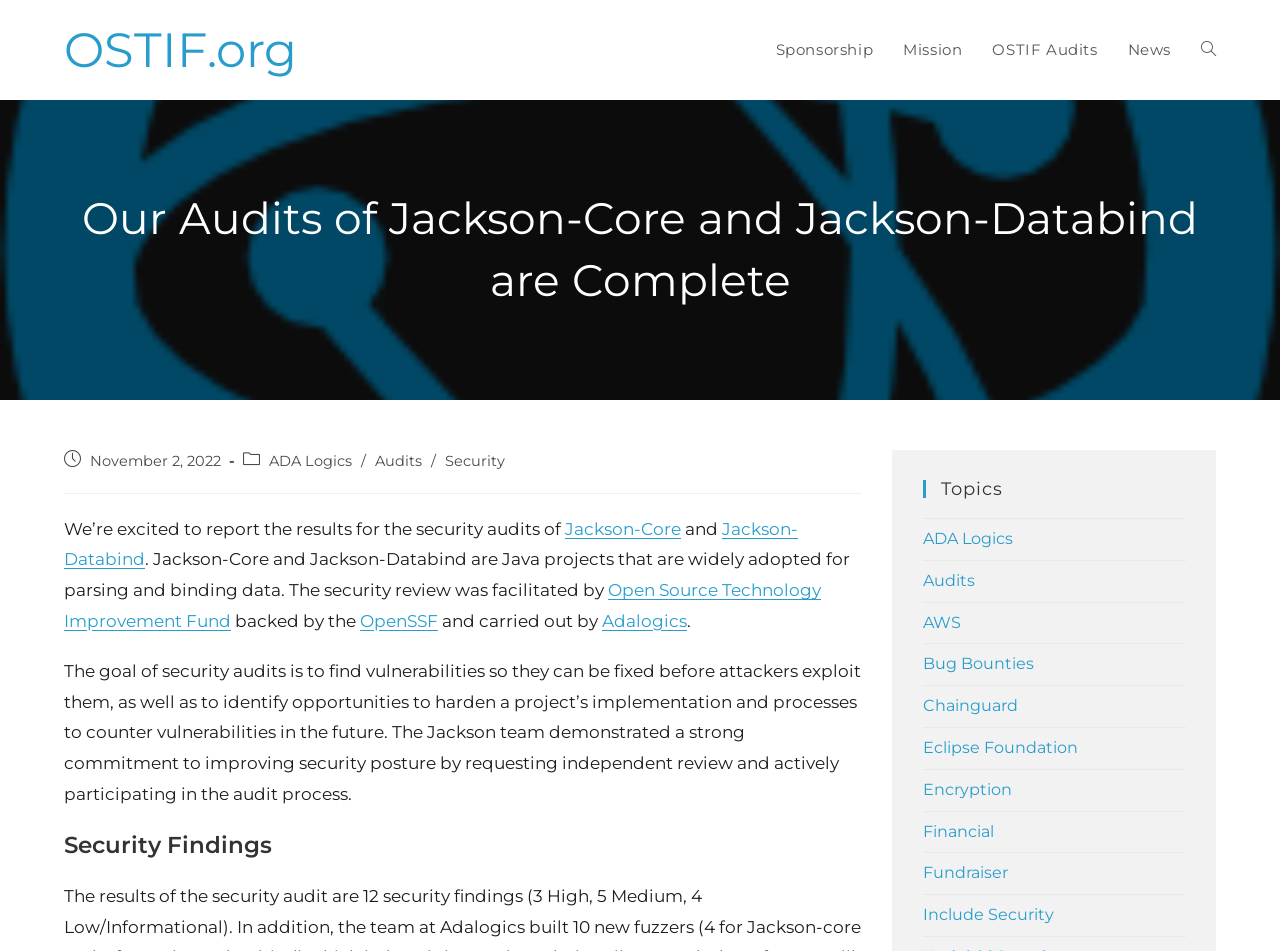Using the element description Open Source Technology Improvement Fund, predict the bounding box coordinates for the UI element. Provide the coordinates in (top-left x, top-left y, bottom-right x, bottom-right y) format with values ranging from 0 to 1.

[0.05, 0.61, 0.641, 0.663]